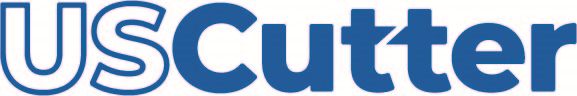Provide an extensive narrative of what is shown in the image.

The image features the logo of USCutter, prominently displayed in a bold, blue font. The design reflects a modern and professional aesthetic suitable for a company focused on vinyl cutters and related materials. This logo is likely to be utilized on their forum and website, appealing to a community of users interested in cutting and crafting projects. The clean and straightforward typography underscores the brand's commitment to quality and accessibility in the crafting and vinyl cutting industry.